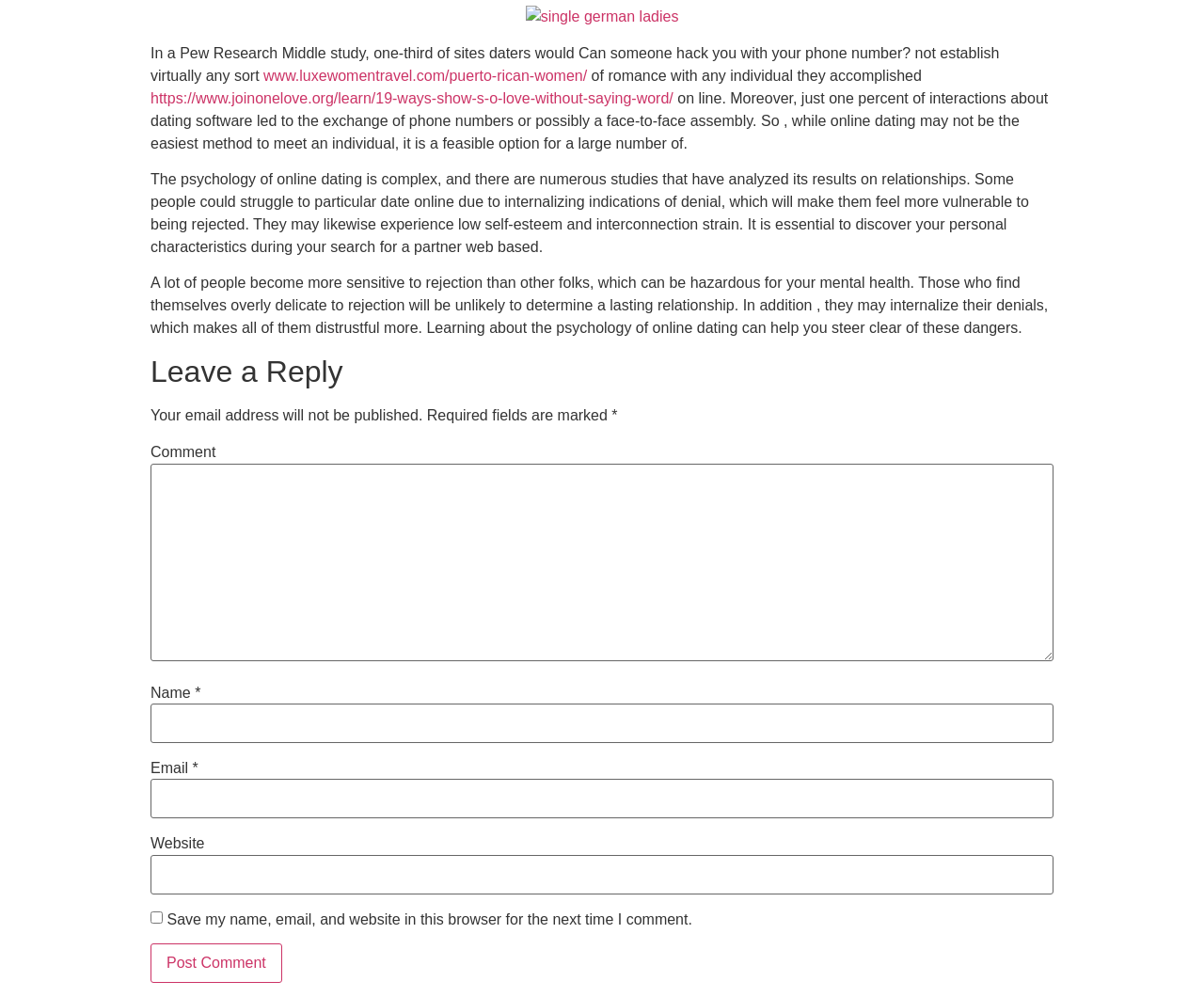Provide the bounding box coordinates of the HTML element described as: "https://www.joinonelove.org/learn/19-ways-show-s-o-love-without-saying-word/". The bounding box coordinates should be four float numbers between 0 and 1, i.e., [left, top, right, bottom].

[0.125, 0.09, 0.559, 0.106]